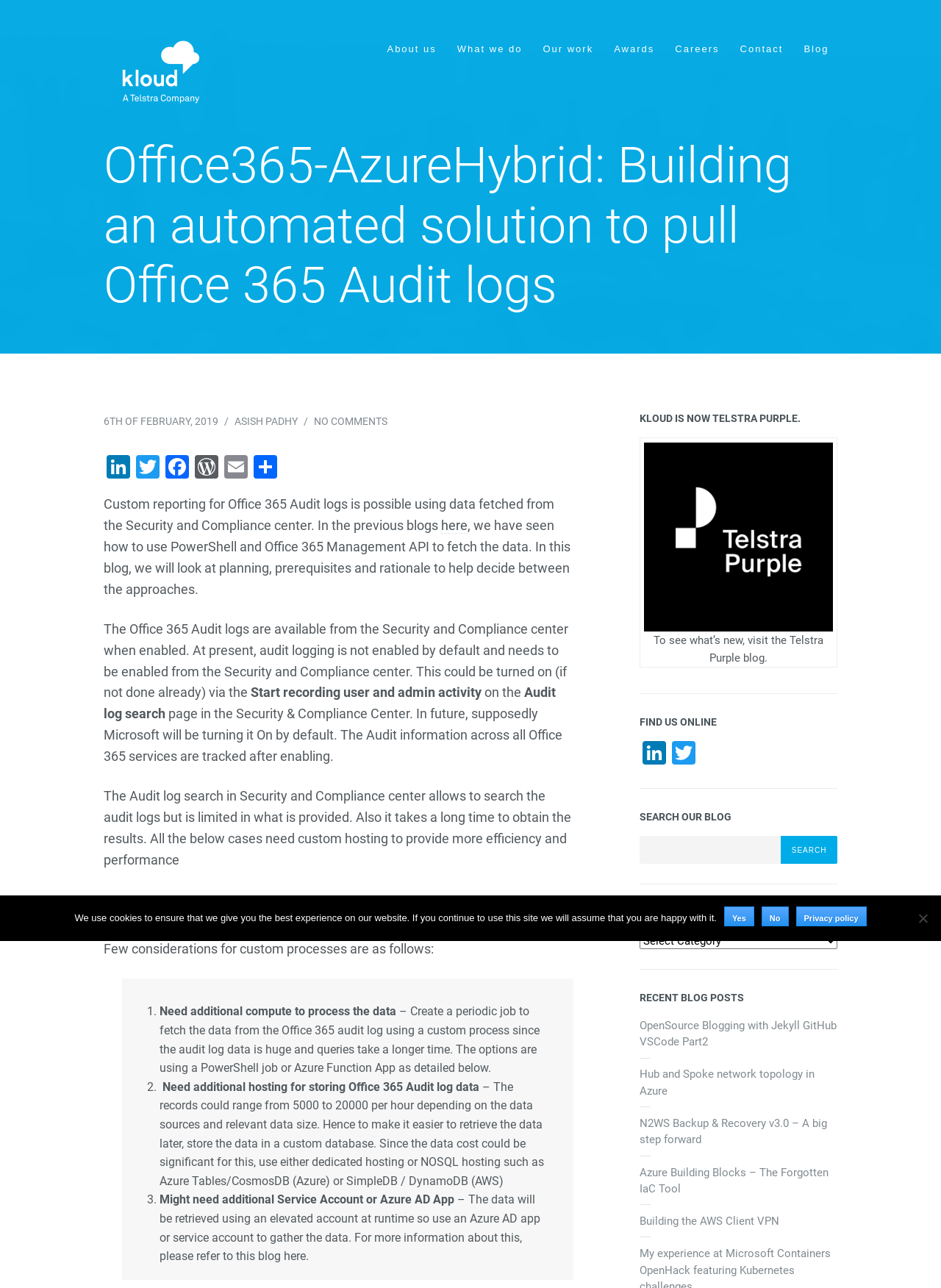Determine the bounding box coordinates for the area that should be clicked to carry out the following instruction: "Visit the 'Telstra Purple Blog'".

[0.684, 0.343, 0.885, 0.49]